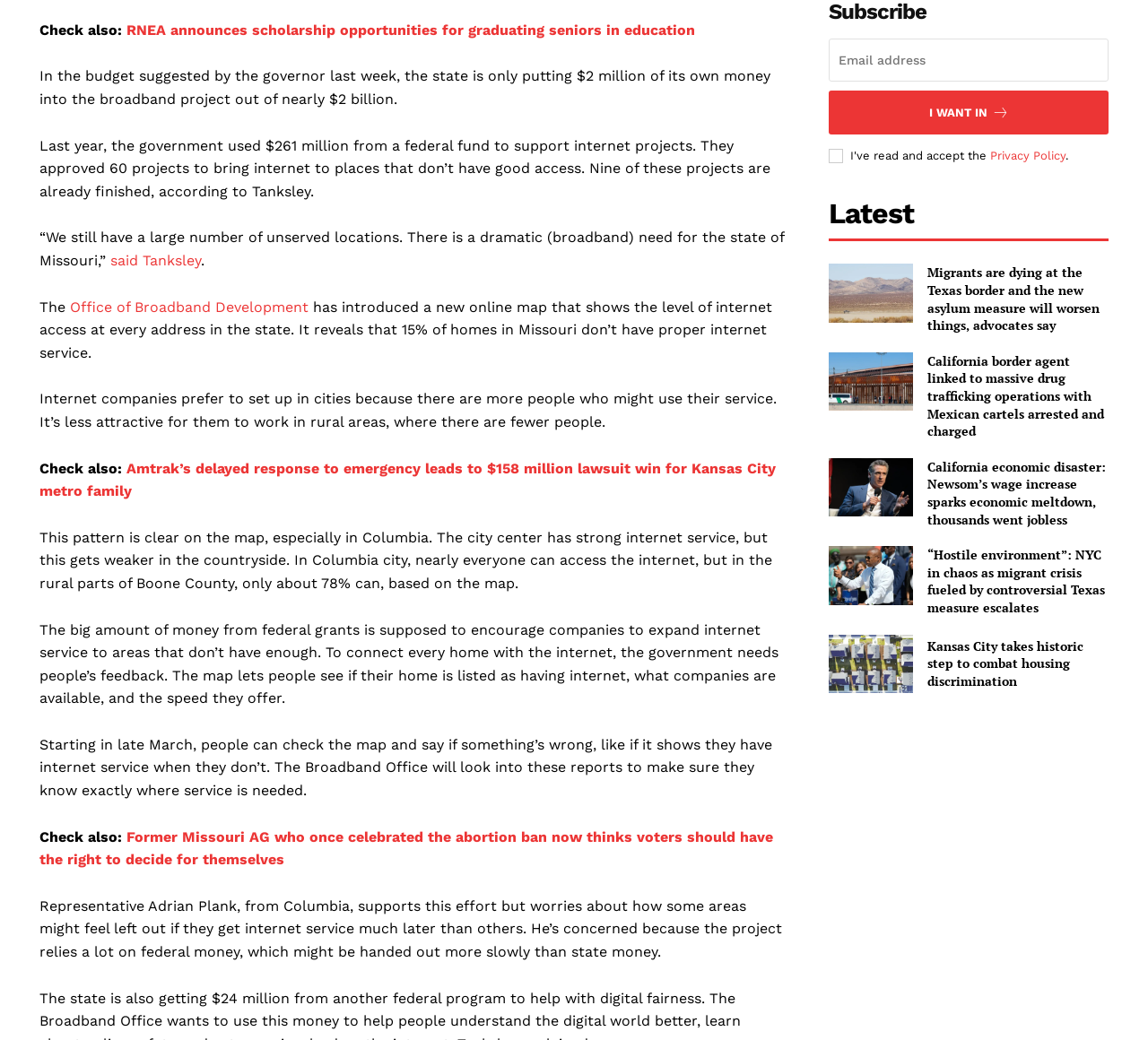Identify the bounding box coordinates of the clickable region necessary to fulfill the following instruction: "Read about migrants dying at the Texas border". The bounding box coordinates should be four float numbers between 0 and 1, i.e., [left, top, right, bottom].

[0.722, 0.254, 0.795, 0.31]